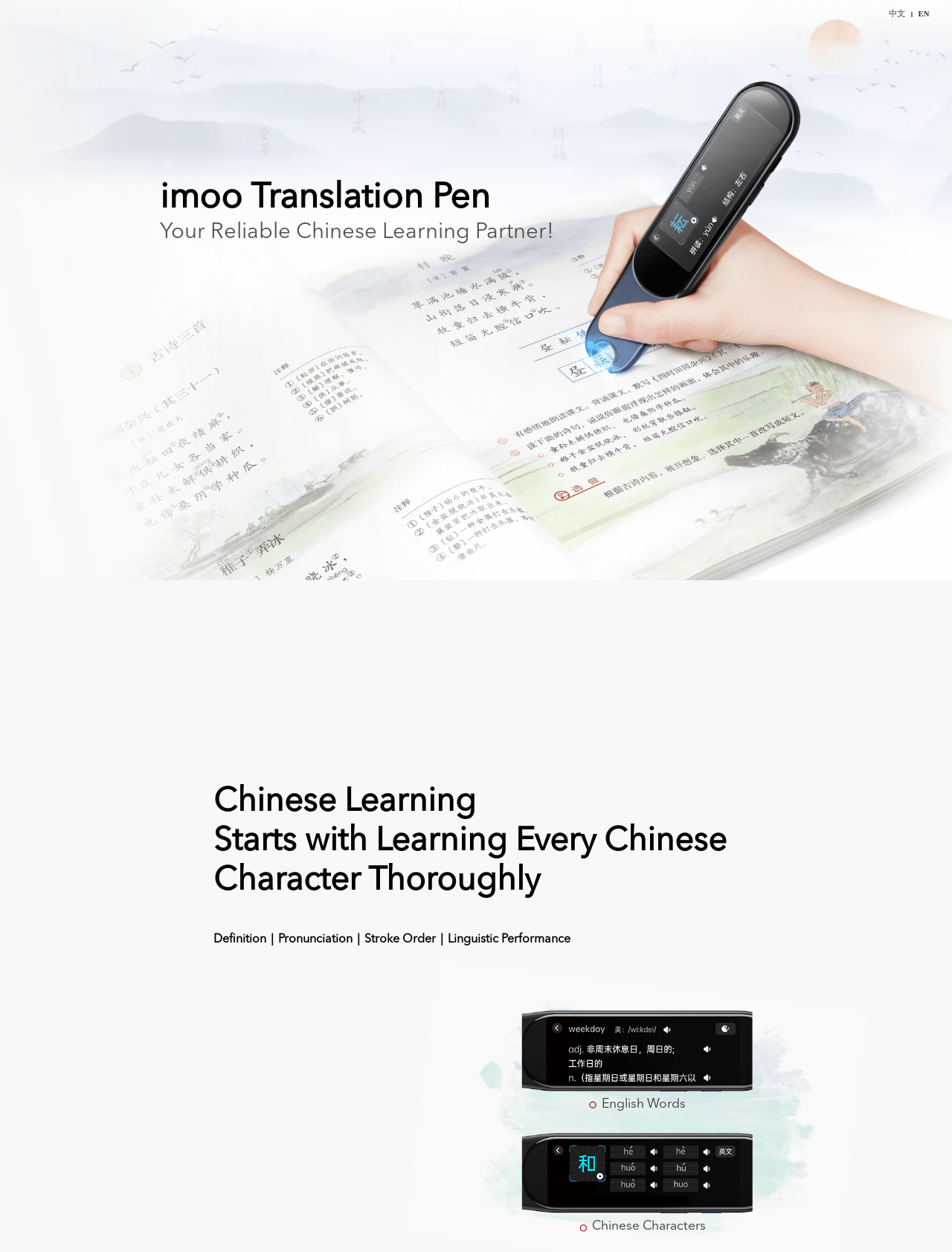Observe the image and answer the following question in detail: What is the brand of the watch phone?

The brand of the watch phone can be determined by looking at the image at the top of the webpage, which has the text 'imoo f5' on it, indicating that the brand is imoo.